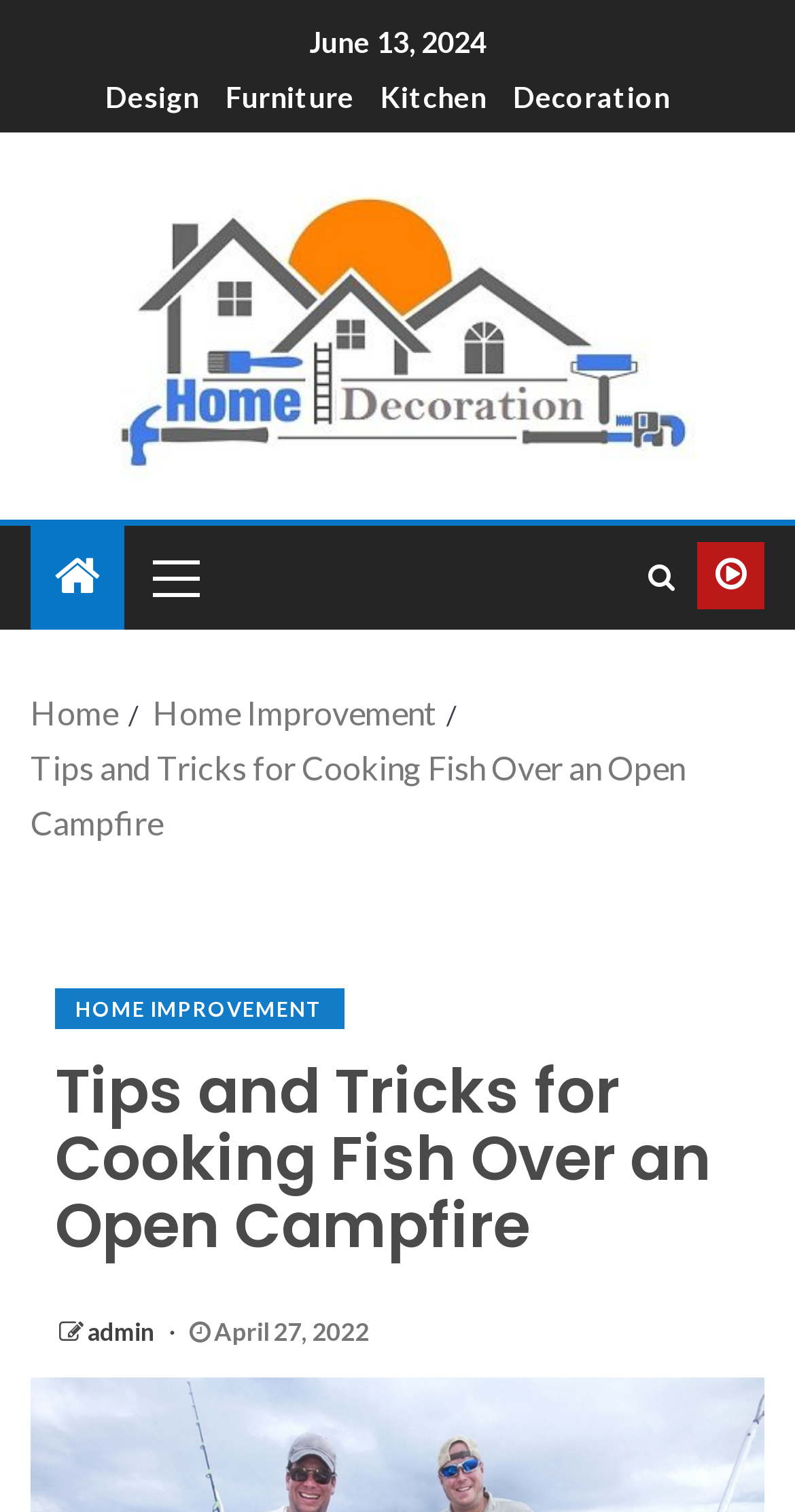Analyze the image and answer the question with as much detail as possible: 
What is the type of content in the article?

I determined the type of content in the article by examining the heading element with the content 'Tips and Tricks for Cooking Fish Over an Open Campfire' and inferred that the article is providing tips and tricks on a specific topic.